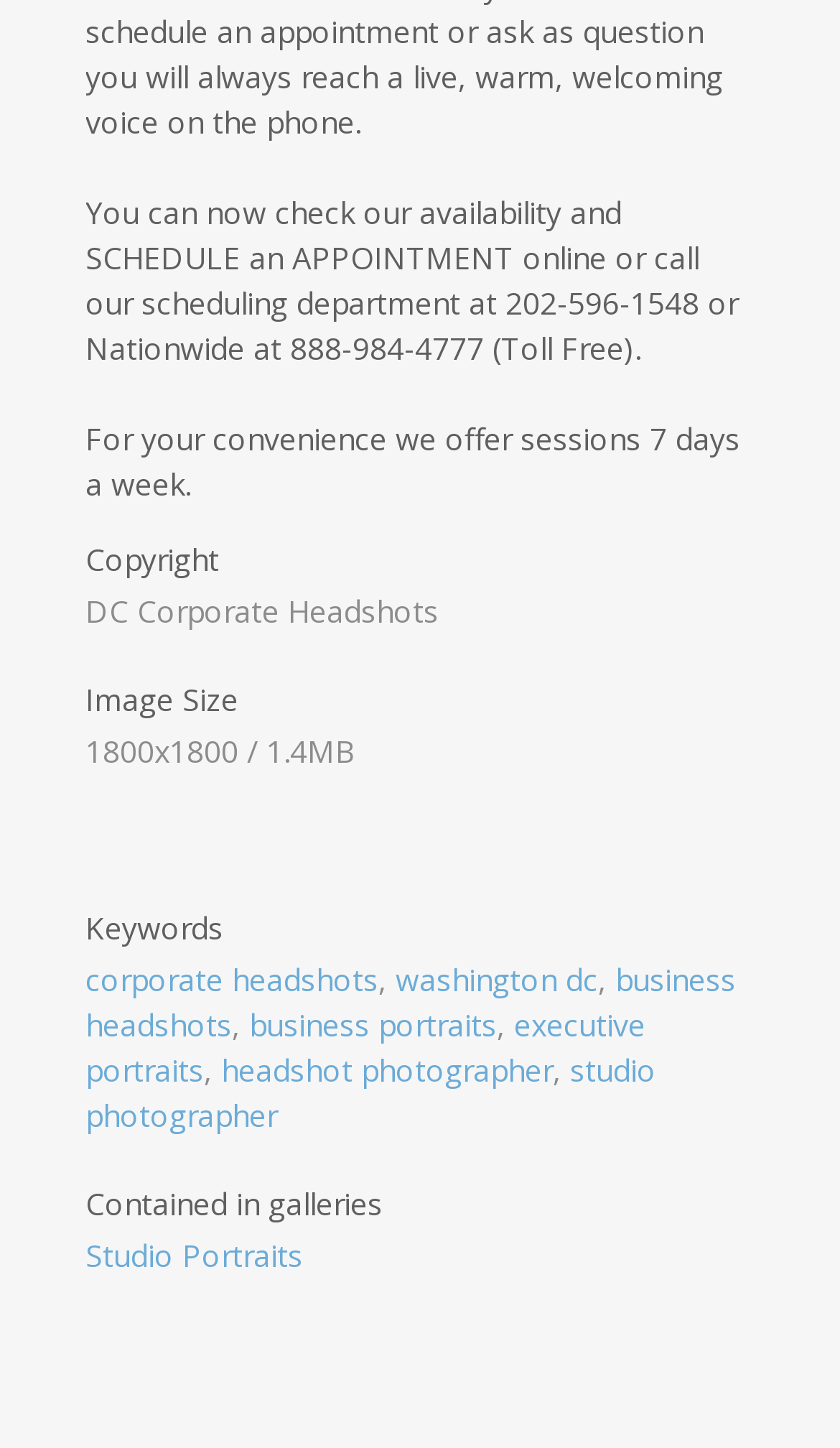How many days a week are sessions available?
Refer to the image and give a detailed response to the question.

The second static text element says 'For your convenience we offer sessions 7 days a week.', which indicates that sessions are available 7 days a week.